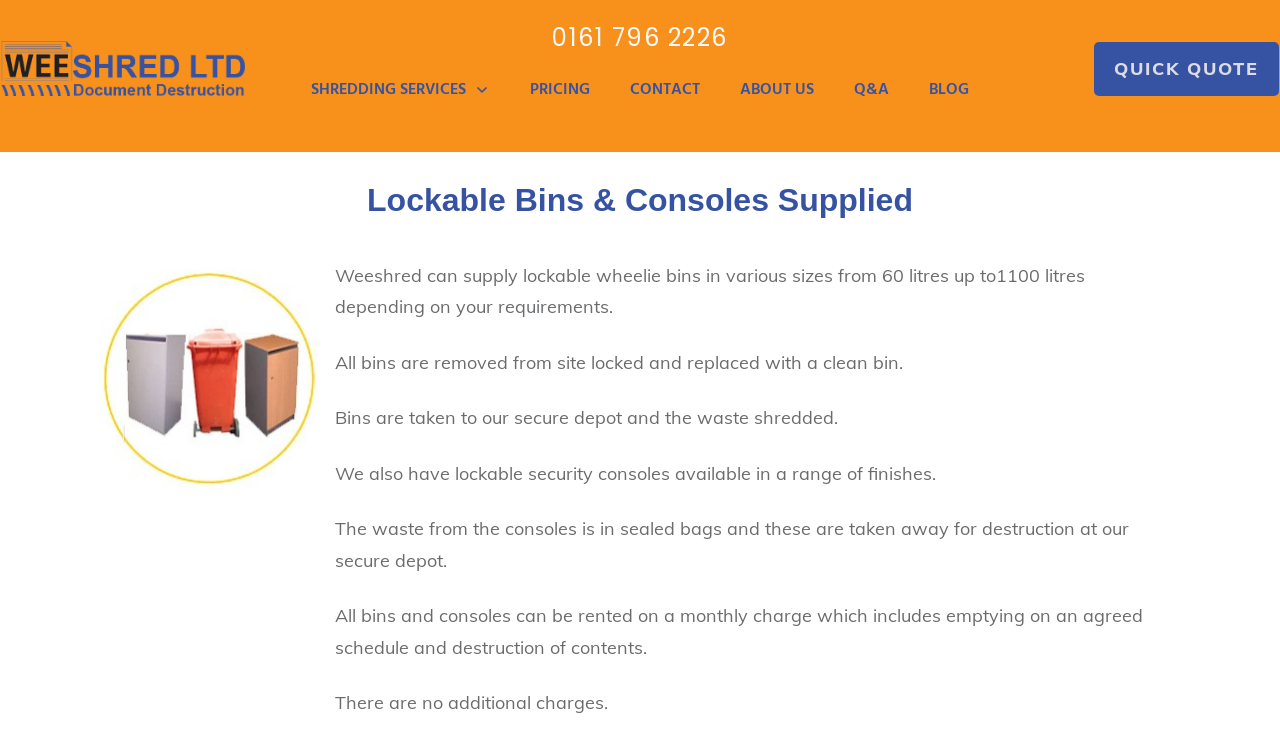Show the bounding box coordinates of the element that should be clicked to complete the task: "Click the 'Rise HR' link".

None